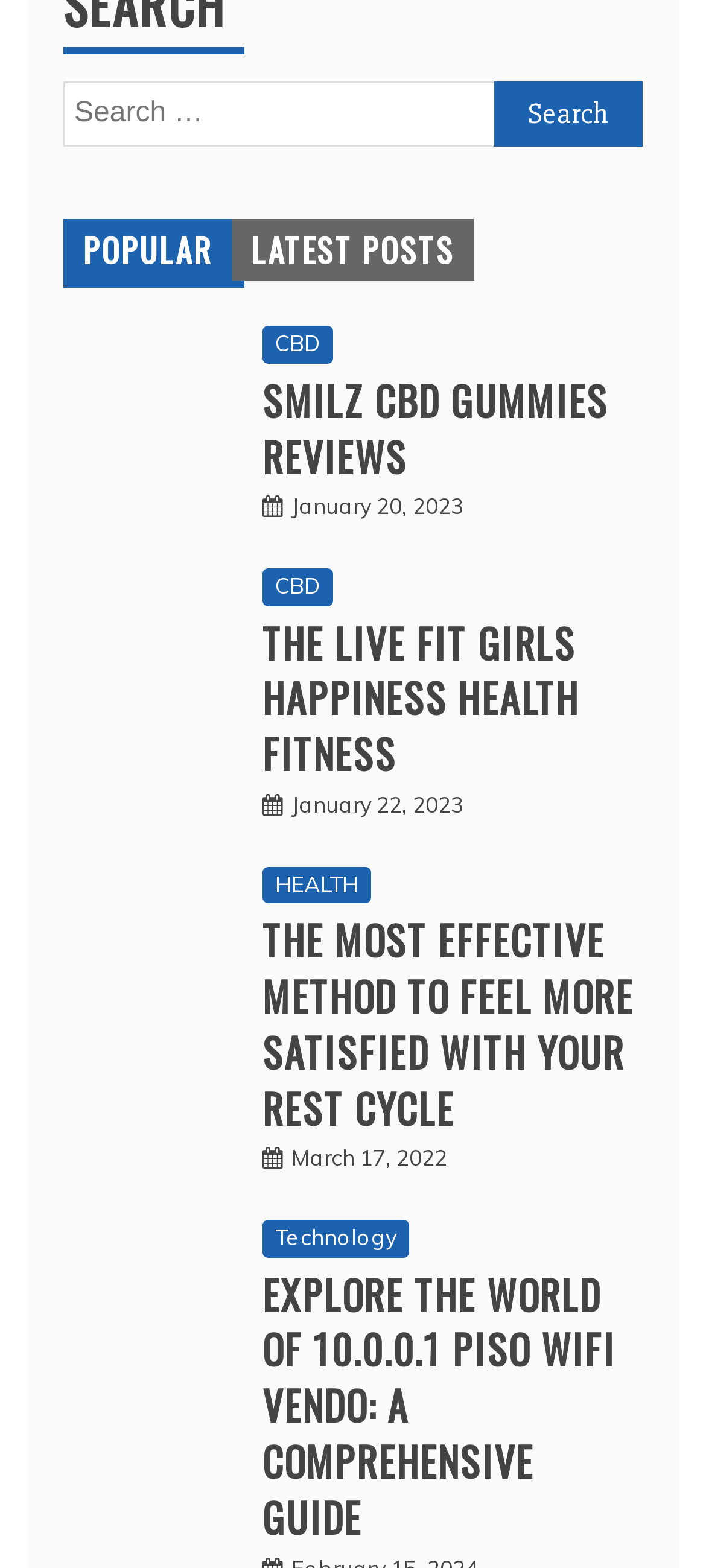What is the category of the article 'SMILZ CBD GUMMIES REVIEWS'?
Please ensure your answer is as detailed and informative as possible.

I looked at the article 'SMILZ CBD GUMMIES REVIEWS' and found that it is categorized under 'CBD', which is a link next to the article title.